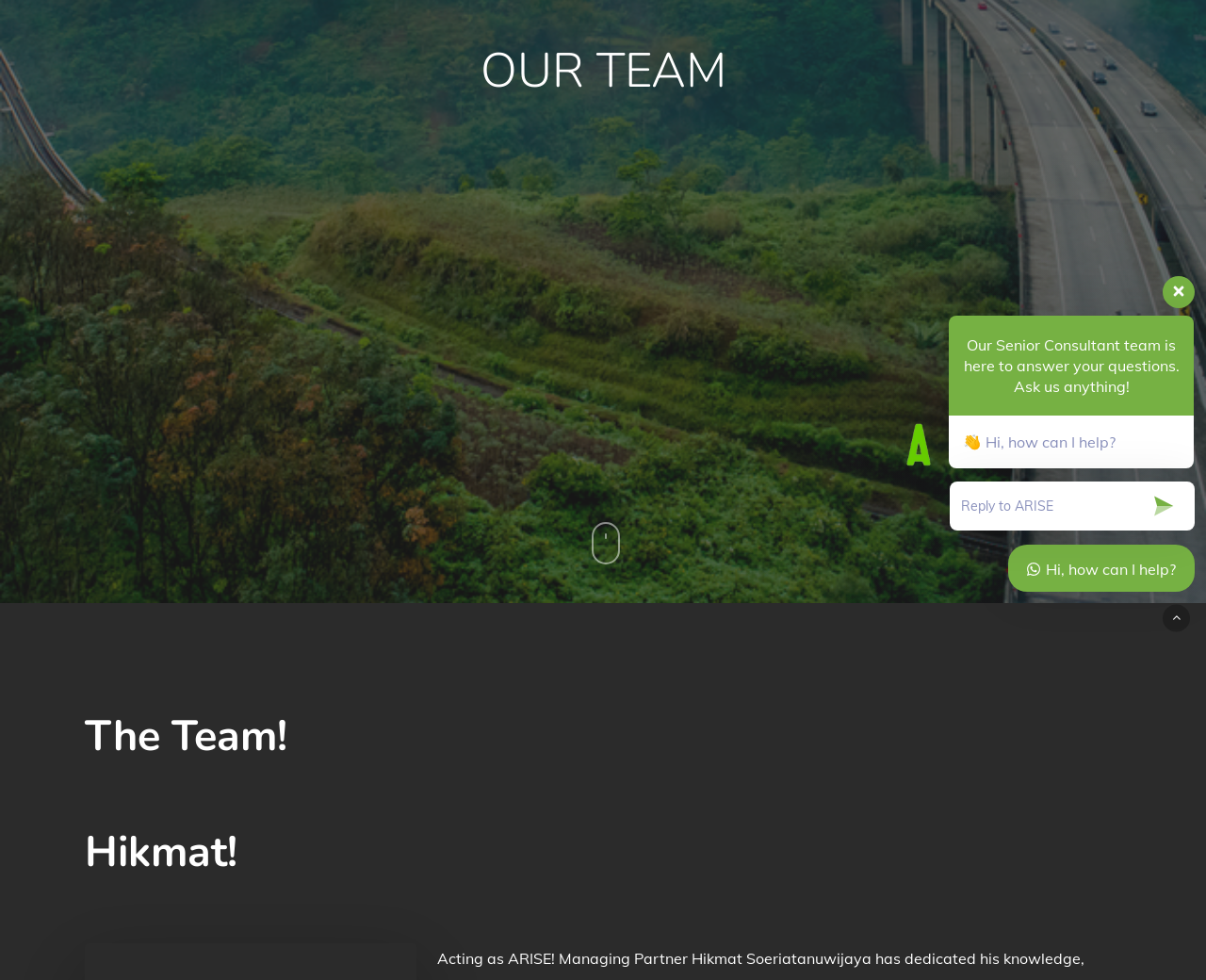Find and provide the bounding box coordinates for the UI element described here: "Bekijk voorkeuren". The coordinates should be given as four float numbers between 0 and 1: [left, top, right, bottom].

None